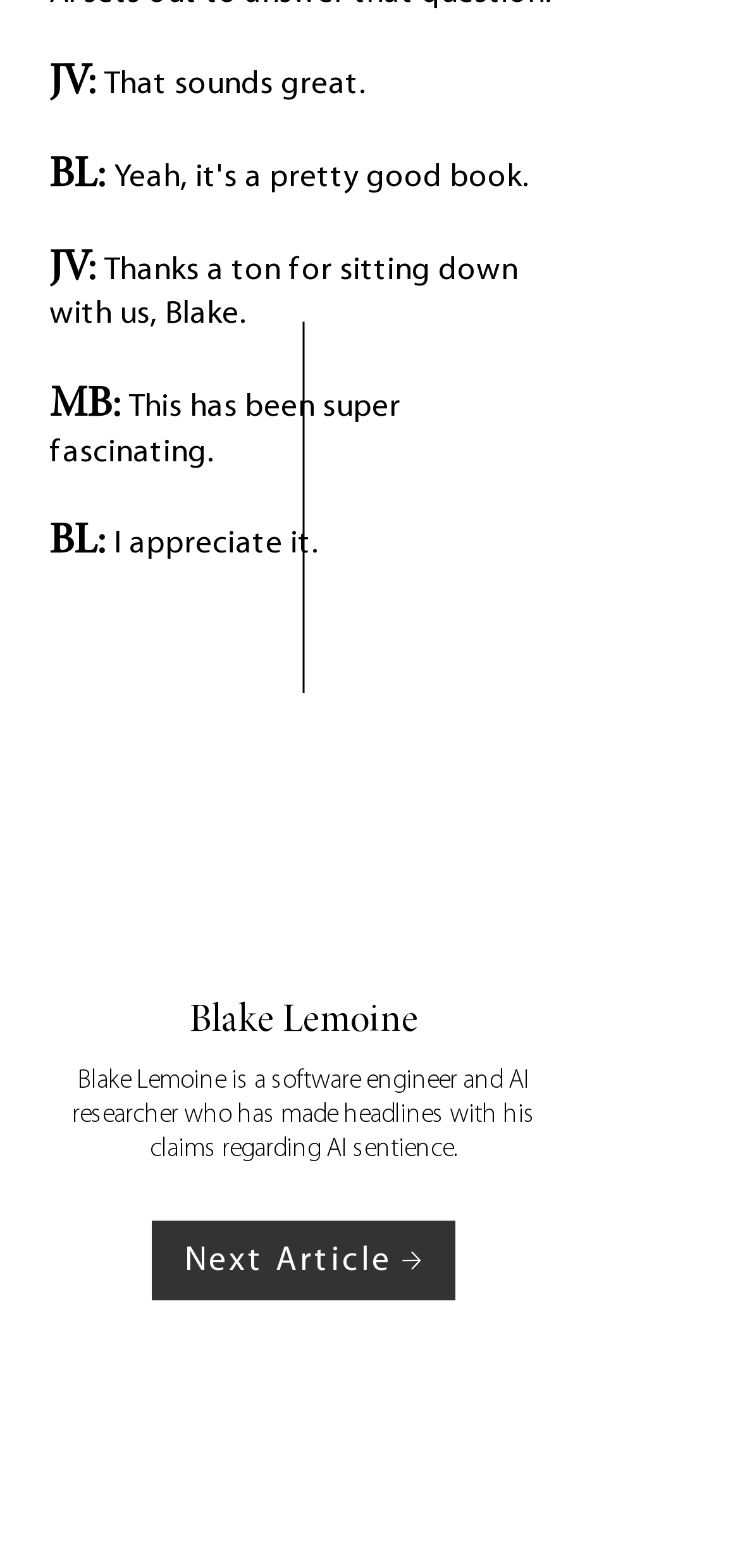Respond to the following query with just one word or a short phrase: 
What is the link at the bottom of the page?

Next Article